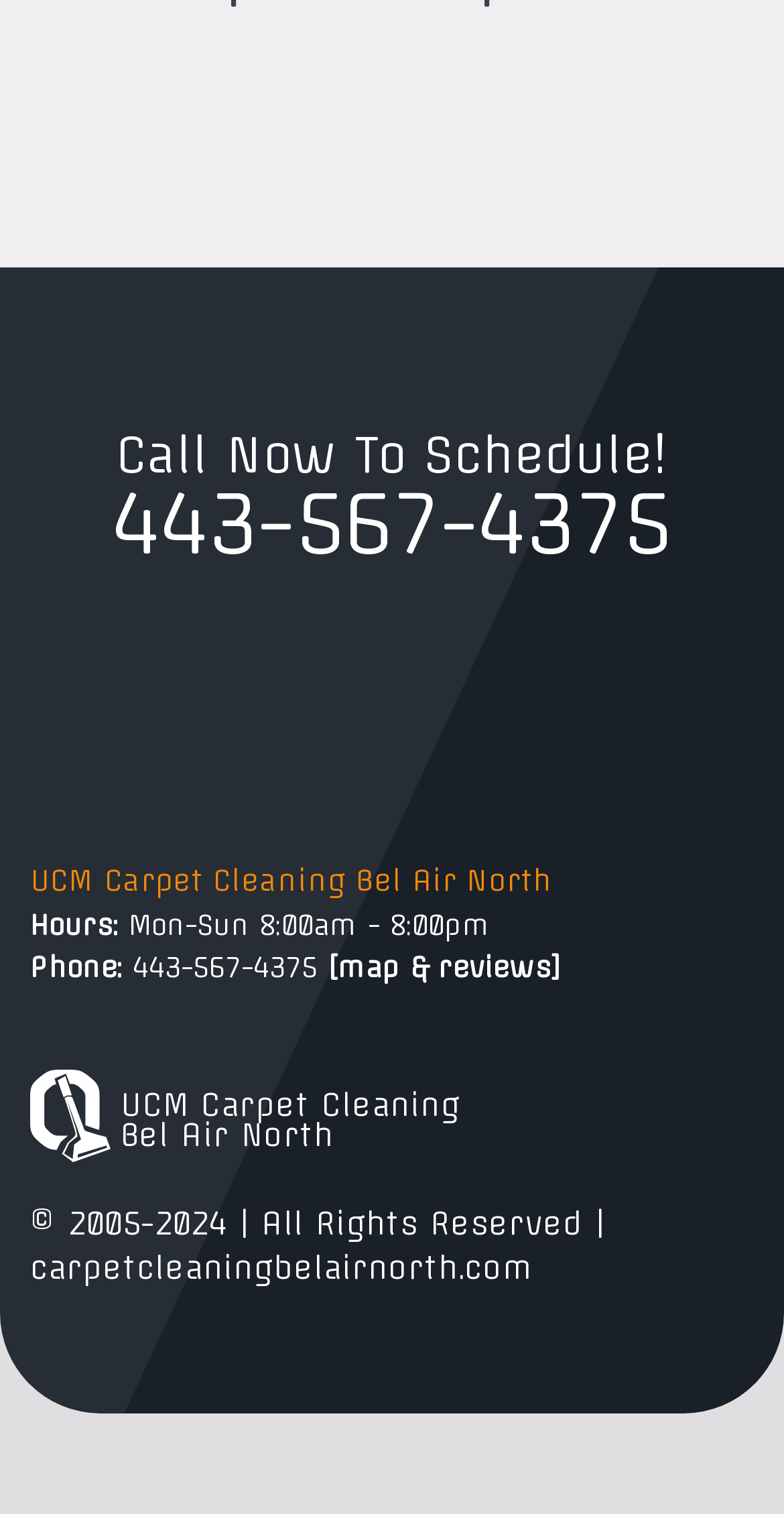Please give a one-word or short phrase response to the following question: 
What is the copyright year range?

2005-2024